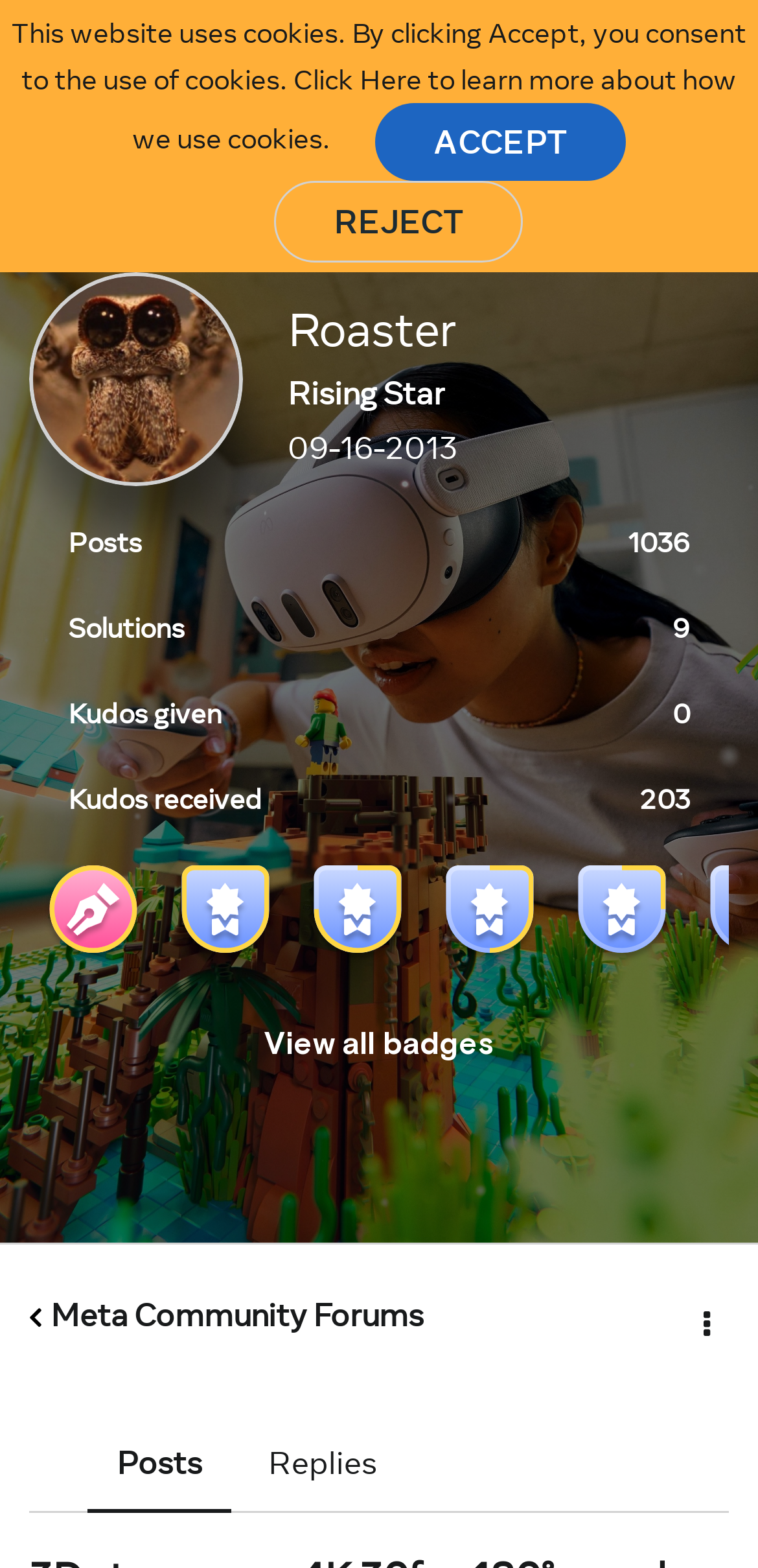Please specify the bounding box coordinates of the clickable section necessary to execute the following command: "View posts".

[0.115, 0.904, 0.305, 0.965]